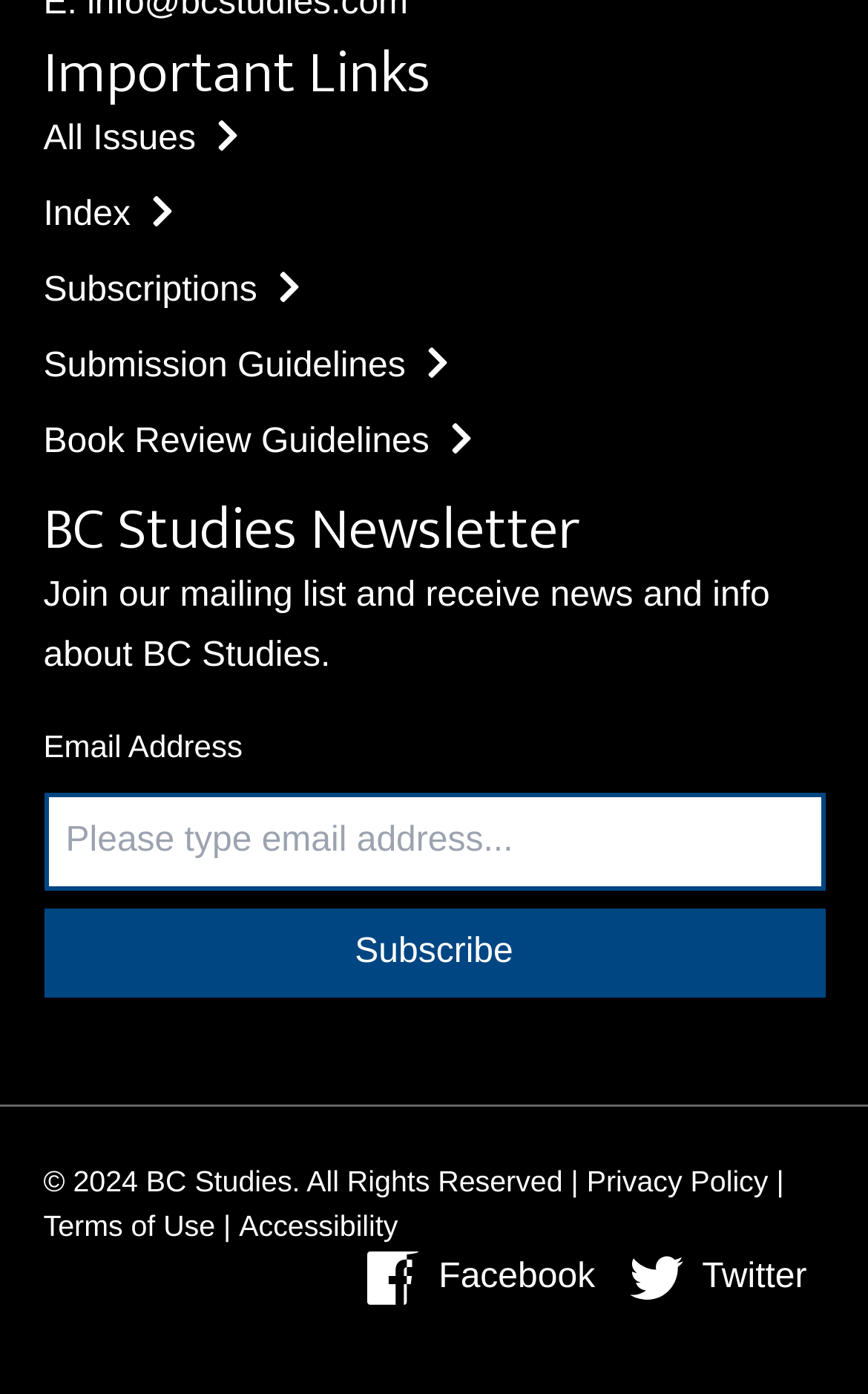How many headings are there on the page?
Please provide a comprehensive answer based on the details in the screenshot.

I identified two headings on the page, 'Important Links' and 'BC Studies Newsletter', which are used to organize the content on the page.